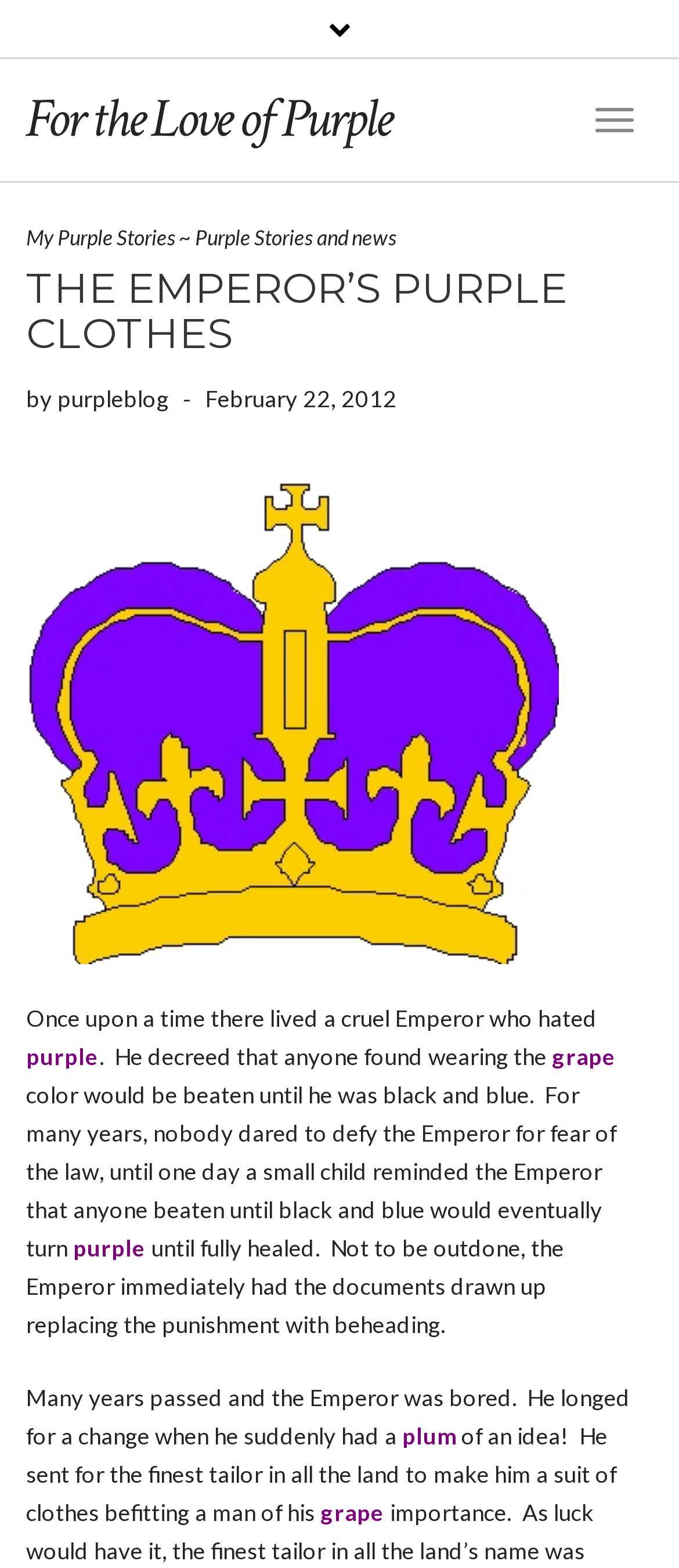What is the name of the tailor in the story?
Kindly offer a comprehensive and detailed response to the question.

The story mentions that the Emperor sent for the finest tailor in all the land to make him a suit of clothes, but the tailor's name is not specified.